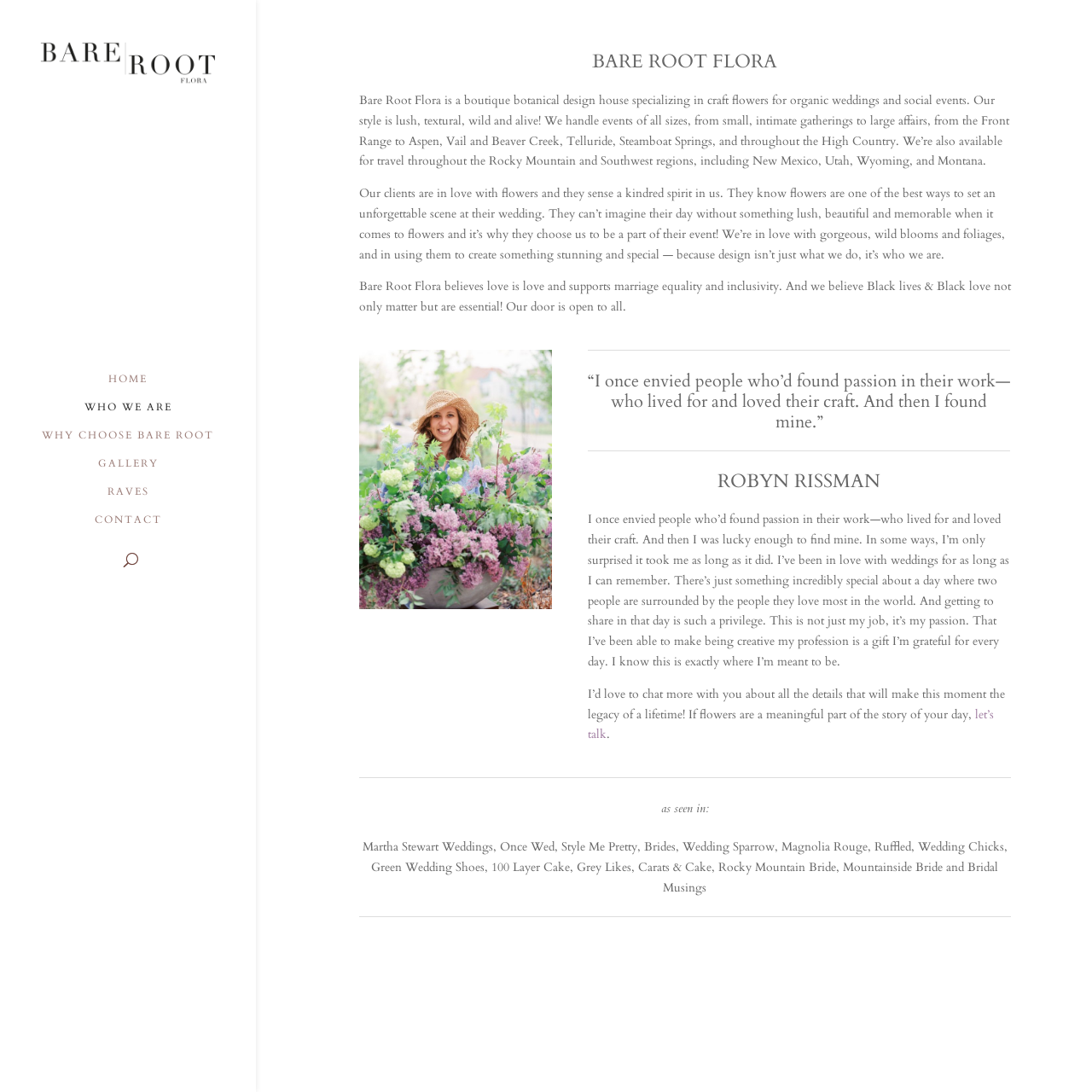Determine the bounding box coordinates of the clickable element necessary to fulfill the instruction: "Click on HOME". Provide the coordinates as four float numbers within the 0 to 1 range, i.e., [left, top, right, bottom].

[0.031, 0.342, 0.234, 0.367]